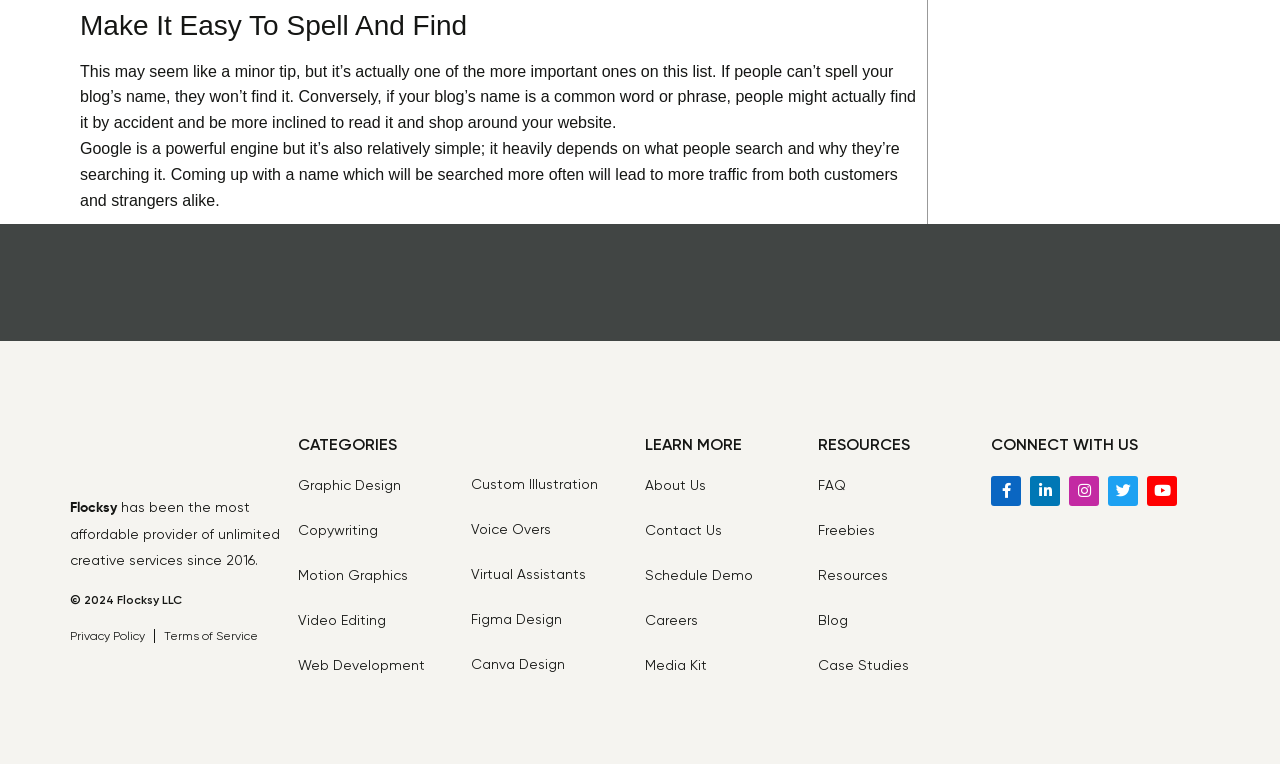Based on the element description Terms of Service, identify the bounding box of the UI element in the given webpage screenshot. The coordinates should be in the format (top-left x, top-left y, bottom-right x, bottom-right y) and must be between 0 and 1.

[0.128, 0.821, 0.202, 0.844]